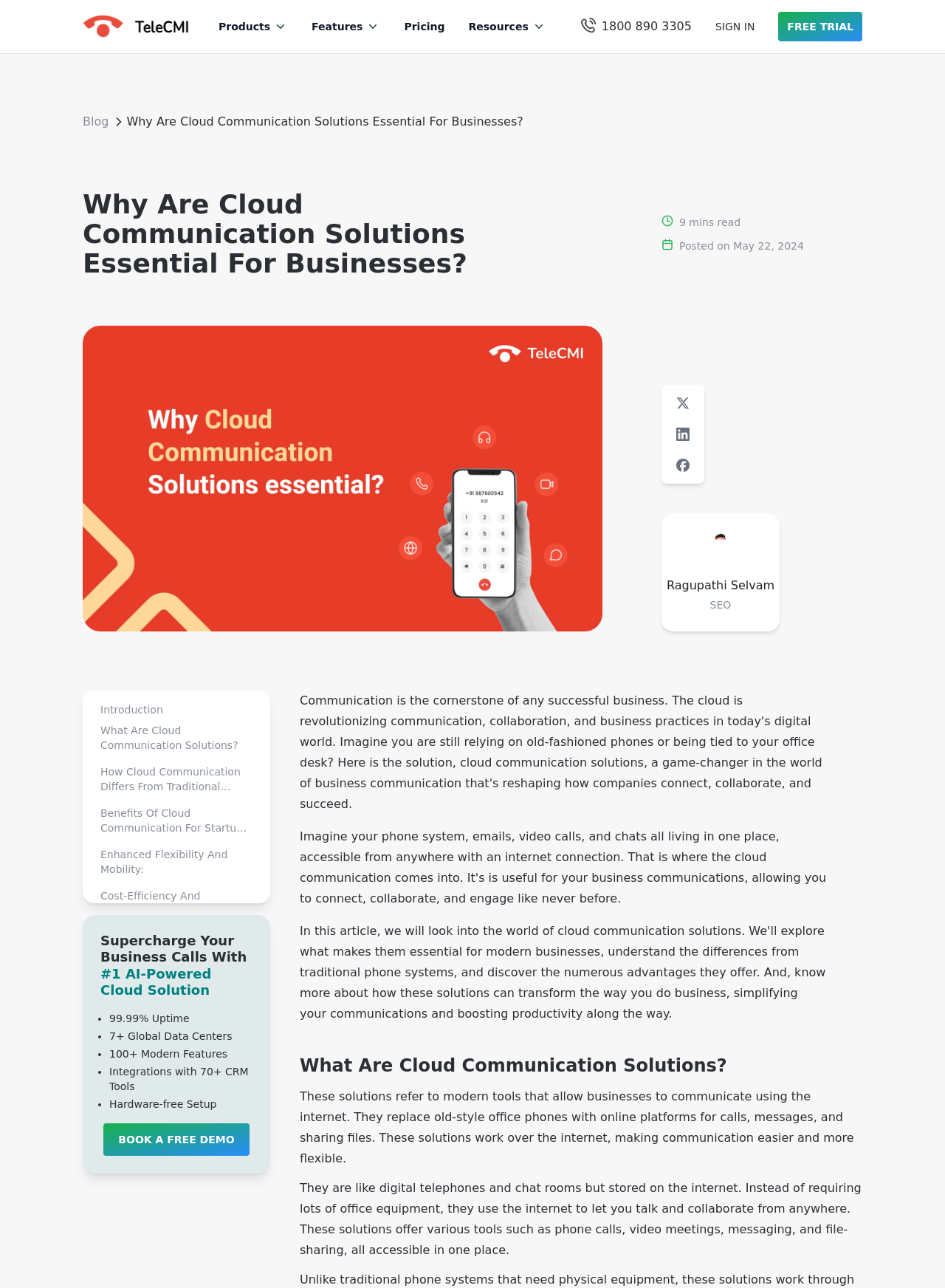Illustrate the webpage thoroughly, mentioning all important details.

This webpage is about cloud communication solutions and their importance for businesses. At the top, there is a navigation menu with links to "Global", "Products", "Features", "Pricing", "Resources", and "SIGN IN" or "FREE TRIAL". Below the navigation menu, there is a heading that reads "Why Are Cloud Communication Solutions Essential For Businesses?" followed by a brief introduction and a clock icon indicating a 9-minute read.

The main content of the webpage is divided into sections, each with a heading and descriptive text. The sections include "What Are Cloud Communication Solutions?", "How Cloud Communication Differs From Traditional Systems", "Benefits Of Cloud Communication For Startups And Ongoing Businesses", and more. Each section has a brief summary of the topic, and some sections have bullet points listing features or benefits.

On the right side of the webpage, there are social media links to LinkedIn and Facebook, as well as an image of the author, Ragupathi Selvam, with a label "SEO". There is also a call-to-action button "BOOK A FREE DEMO" at the bottom of the page.

Throughout the webpage, there are images and icons, including a right-arrow icon, a calendar icon, and an image of a person (author). The overall layout is organized, with clear headings and concise text, making it easy to navigate and understand the content.